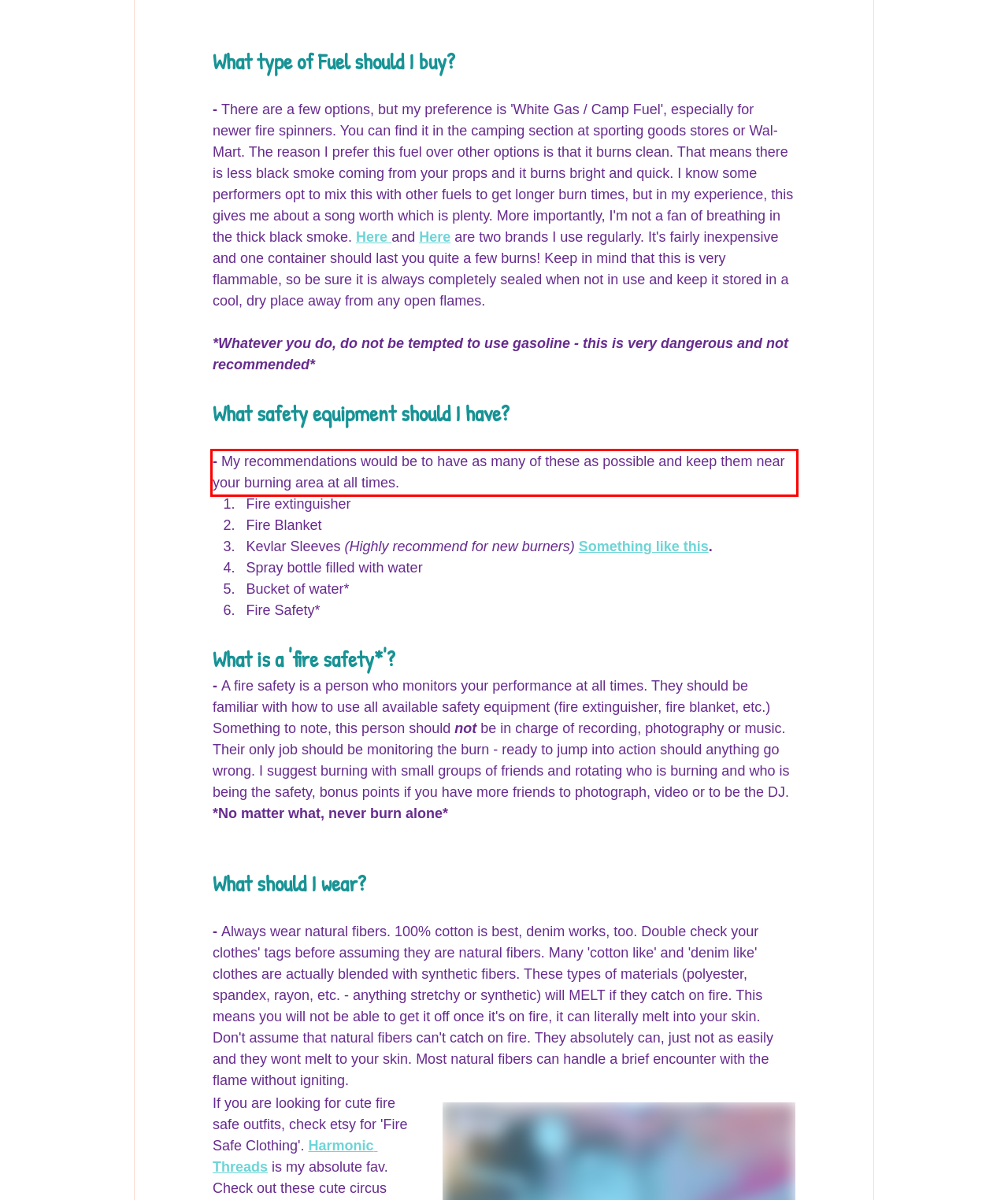Using the provided webpage screenshot, identify and read the text within the red rectangle bounding box.

- My recommendations would be to have as many of these as possible and keep them near your burning area at all times.